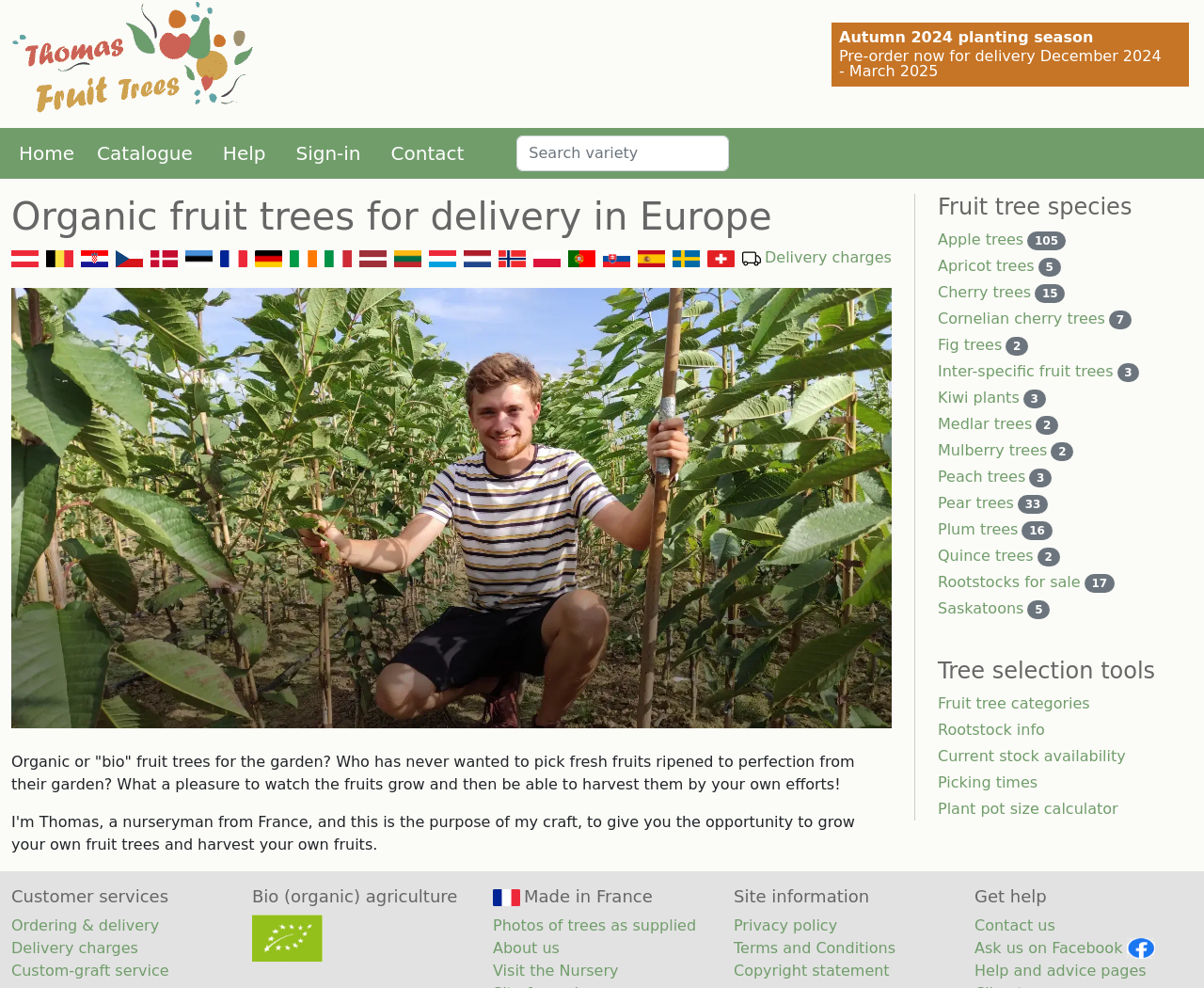What is the purpose of the website?
Please utilize the information in the image to give a detailed response to the question.

The question can be answered by understanding the overall structure and content of the webpage. The webpage has a heading 'Organic fruit trees for delivery in Europe' and lists various types of fruit trees, indicating that the website is selling organic fruit trees.